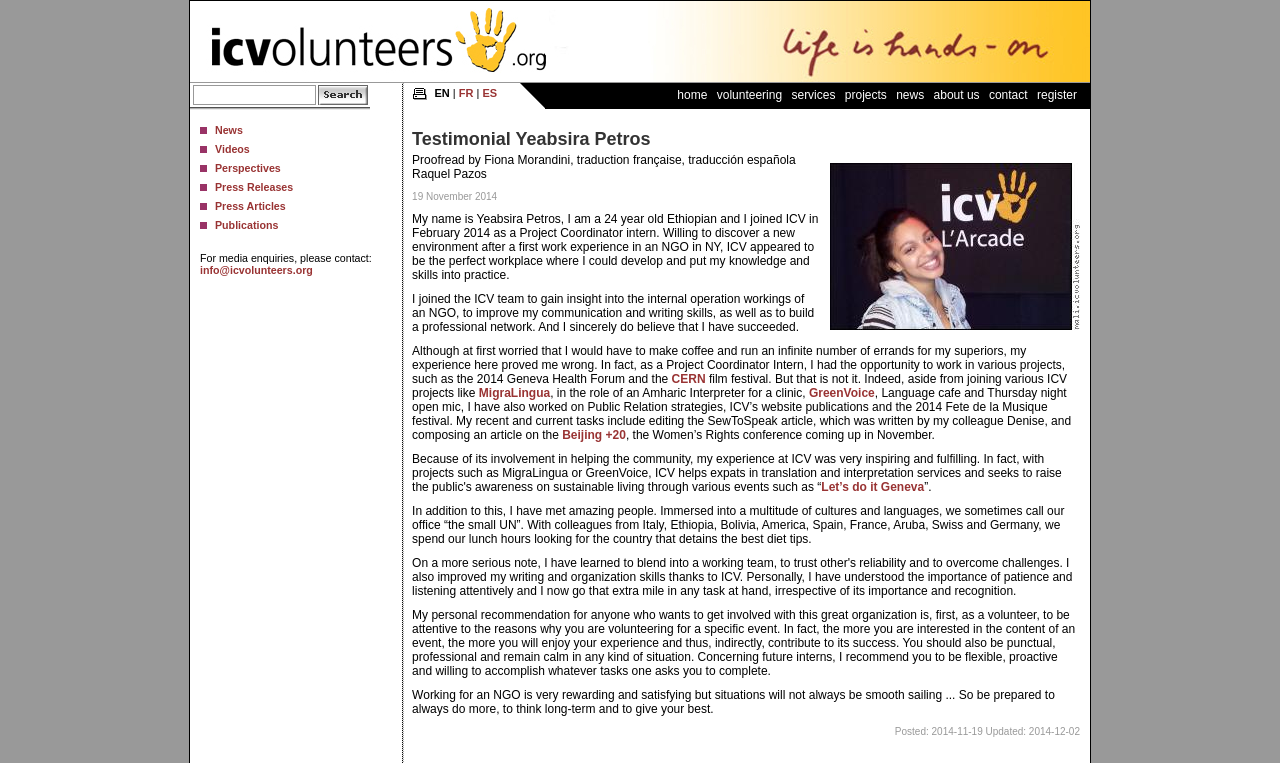Locate the UI element described by Beijing +20 in the provided webpage screenshot. Return the bounding box coordinates in the format (top-left x, top-left y, bottom-right x, bottom-right y), ensuring all values are between 0 and 1.

[0.439, 0.561, 0.489, 0.579]